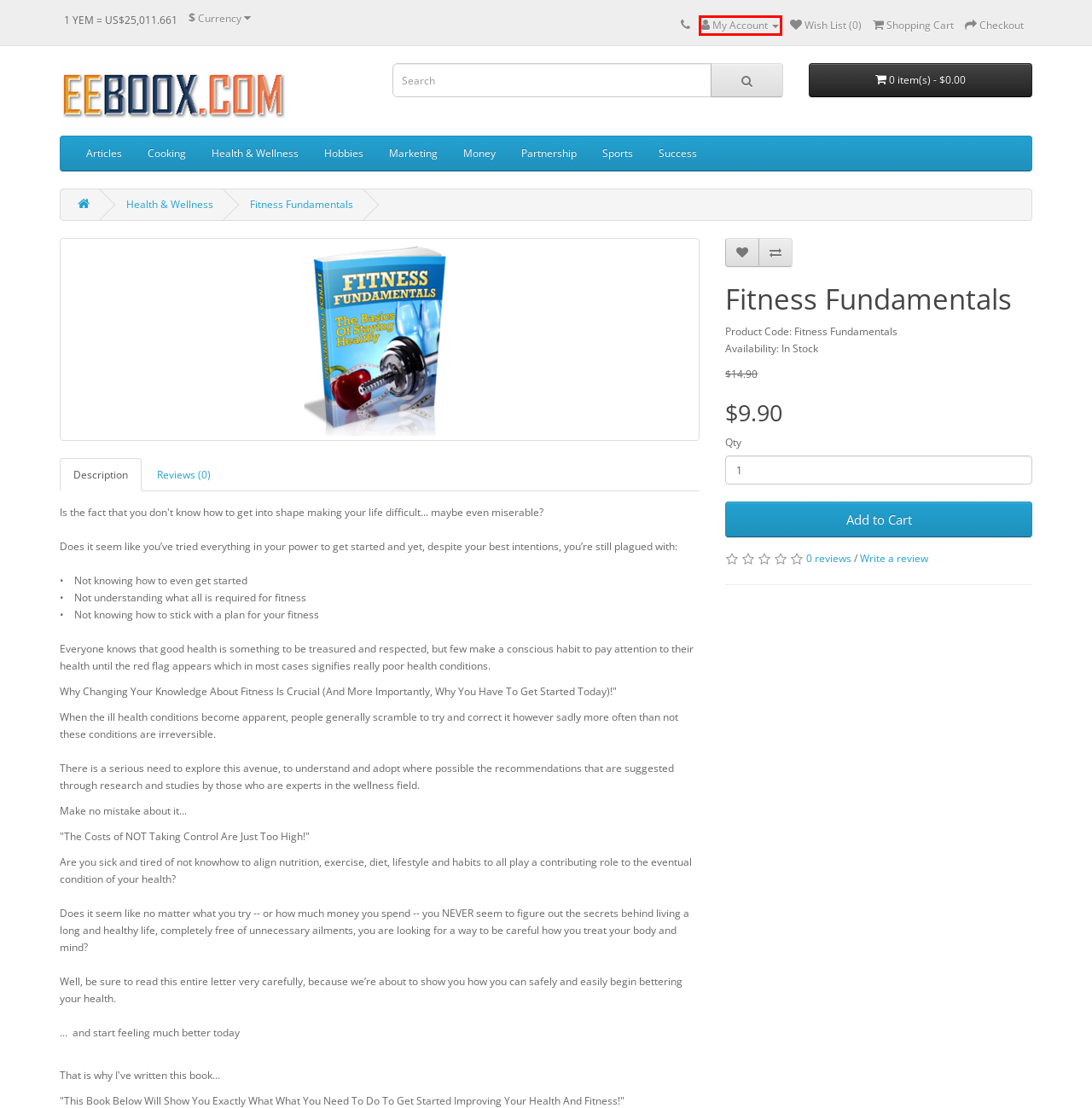You are presented with a screenshot of a webpage that includes a red bounding box around an element. Determine which webpage description best matches the page that results from clicking the element within the red bounding box. Here are the candidates:
A. Delivery Information
B. Site Map
C. Shopping Cart
D. EEBOOX
E. Contact Us
F. Terms & Conditions
G. Privacy Policy
H. Account Login

H